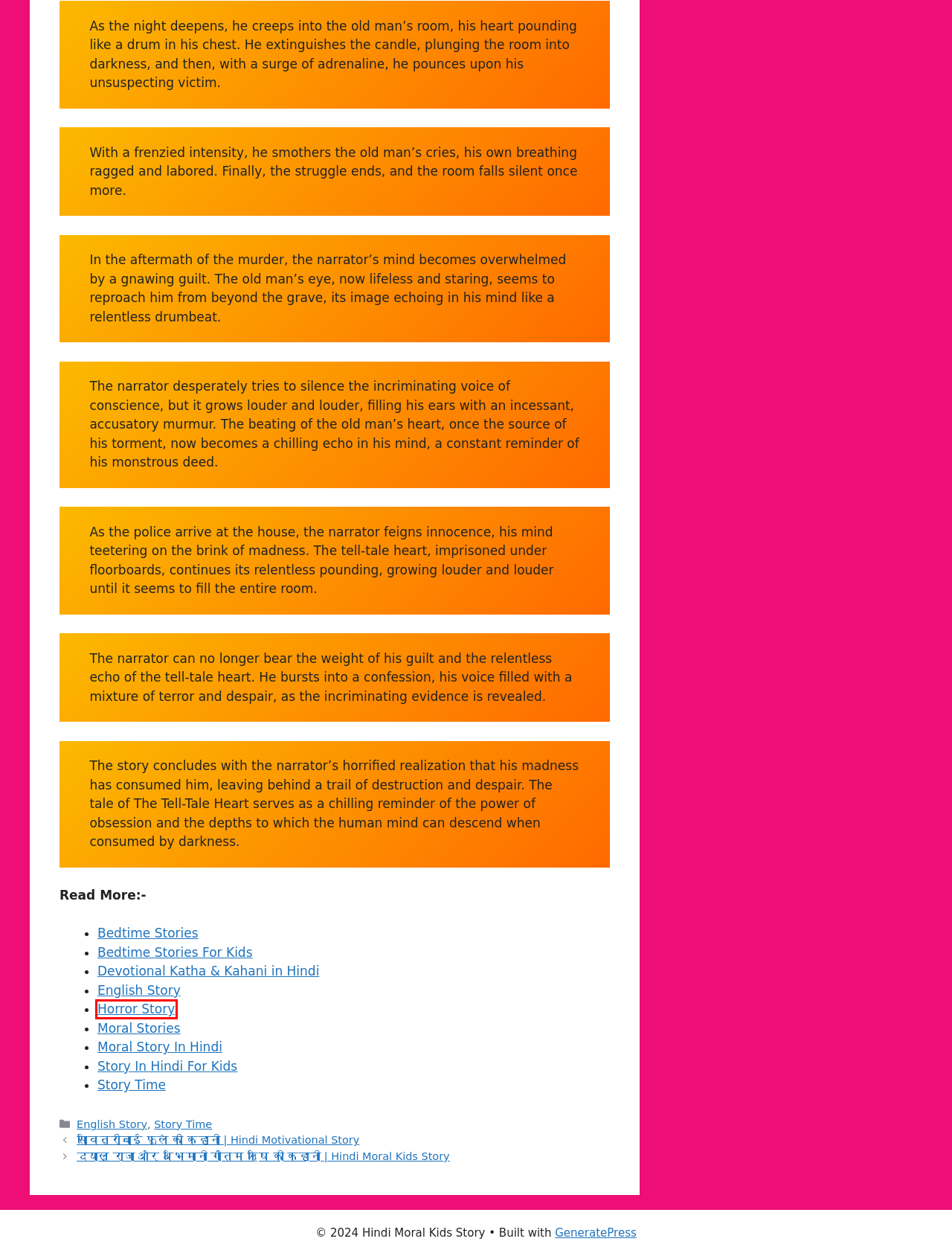You are provided with a screenshot of a webpage containing a red rectangle bounding box. Identify the webpage description that best matches the new webpage after the element in the bounding box is clicked. Here are the potential descriptions:
A. Top Collection Horror Story in Hindi - Hindikahanie
B. Story Time For Your Kids to Learn the Moral Values
C. Privacy Policy
D. दयालु राजा और अभिमानी गौतम ऋषि की कहानी | Hindi Moral Kids story
E. Hindi Kahani - Reading Stories For Kids Favorite
F. Collection of Latest English Story For Kids - Hindikahanie
G. Top Moral Stories in Hindi or English - Hindi Kahanie
H. सावित्रीबाई फुले की कहानी | Hindi Motivational Story

A